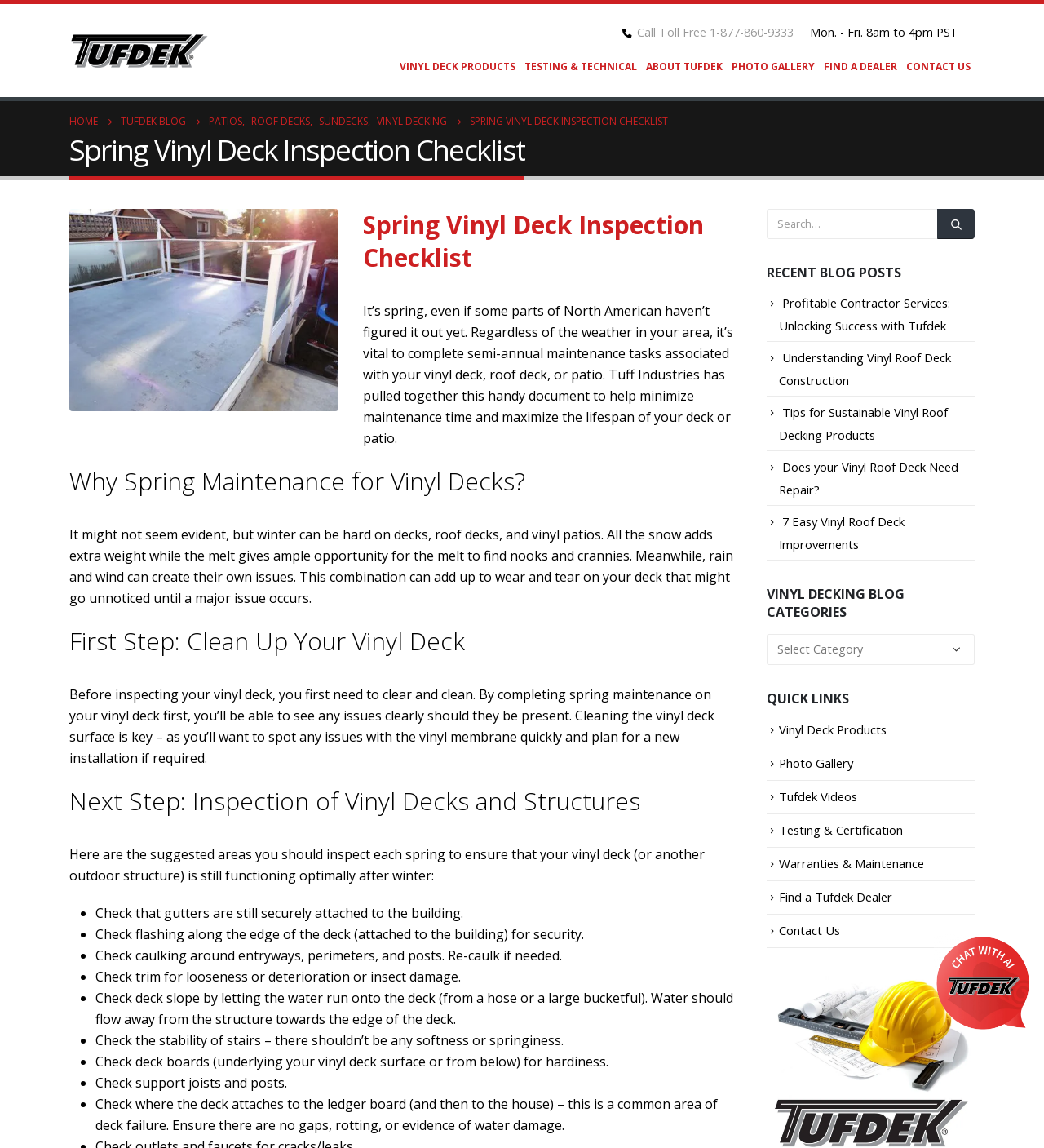Please determine the heading text of this webpage.

Spring Vinyl Deck Inspection Checklist